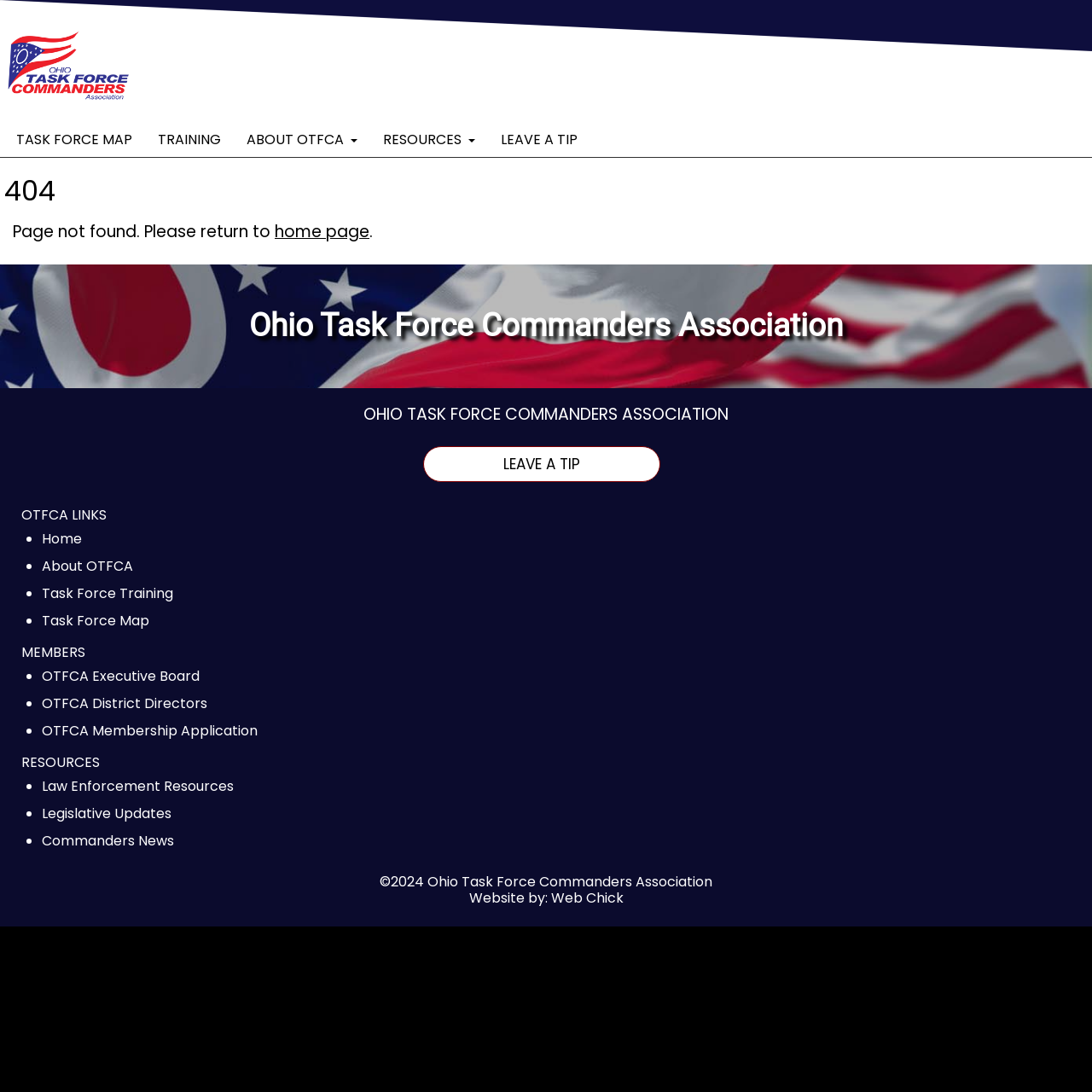What is the purpose of the 'LEAVE A TIP' link?
Using the information from the image, give a concise answer in one word or a short phrase.

Unknown